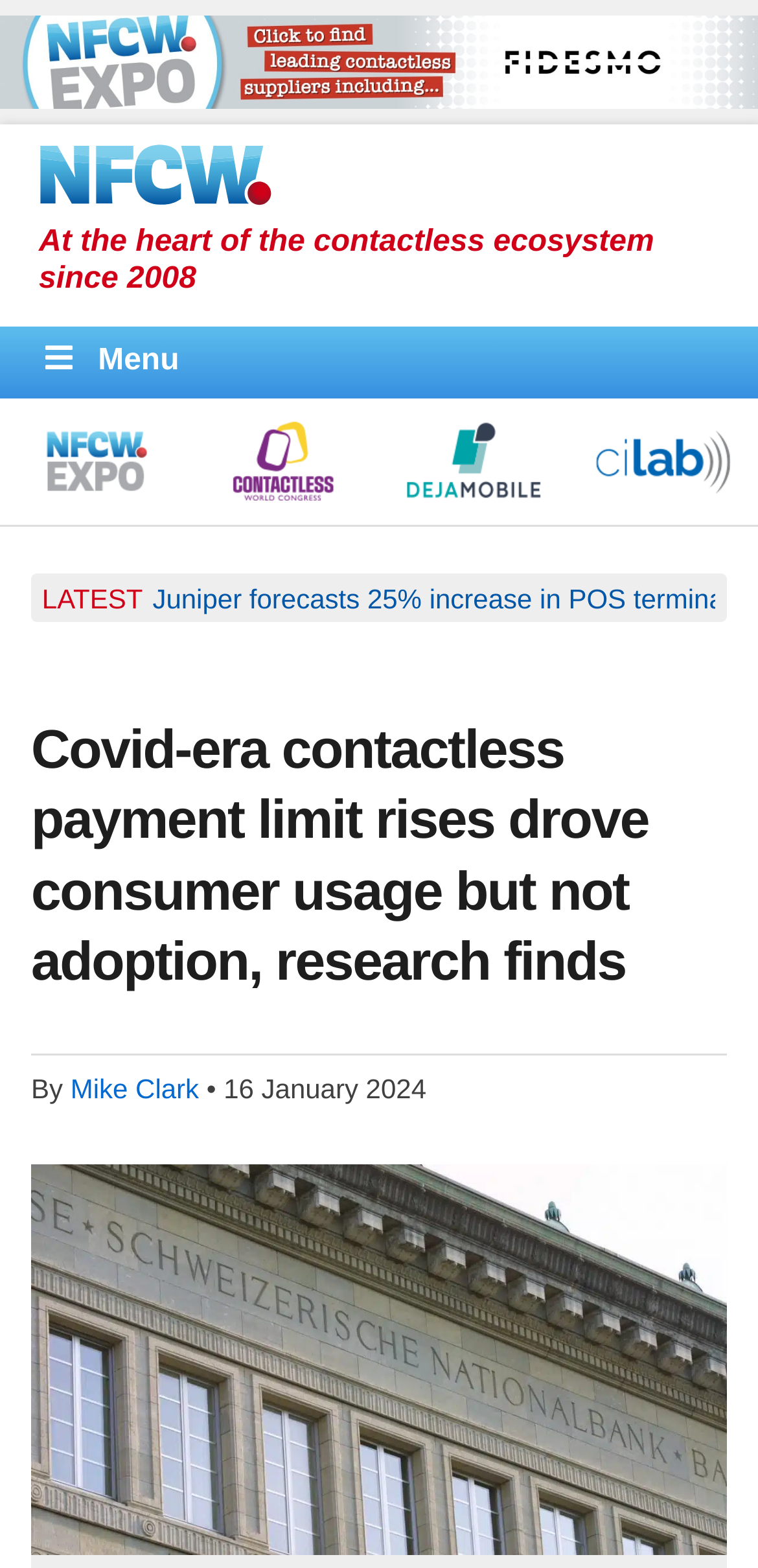How many links are there in the menu?
Identify the answer in the screenshot and reply with a single word or phrase.

4